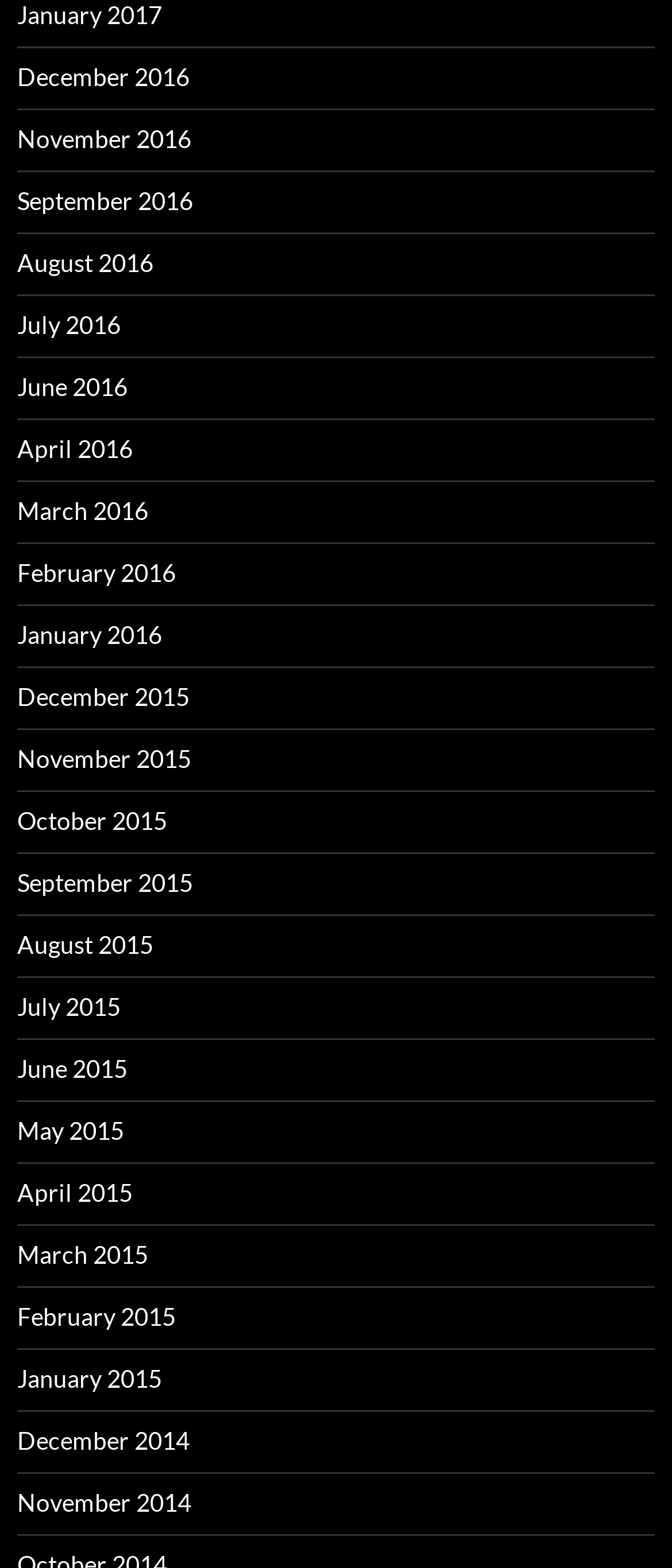Could you specify the bounding box coordinates for the clickable section to complete the following instruction: "view December 2016"?

[0.026, 0.04, 0.282, 0.058]